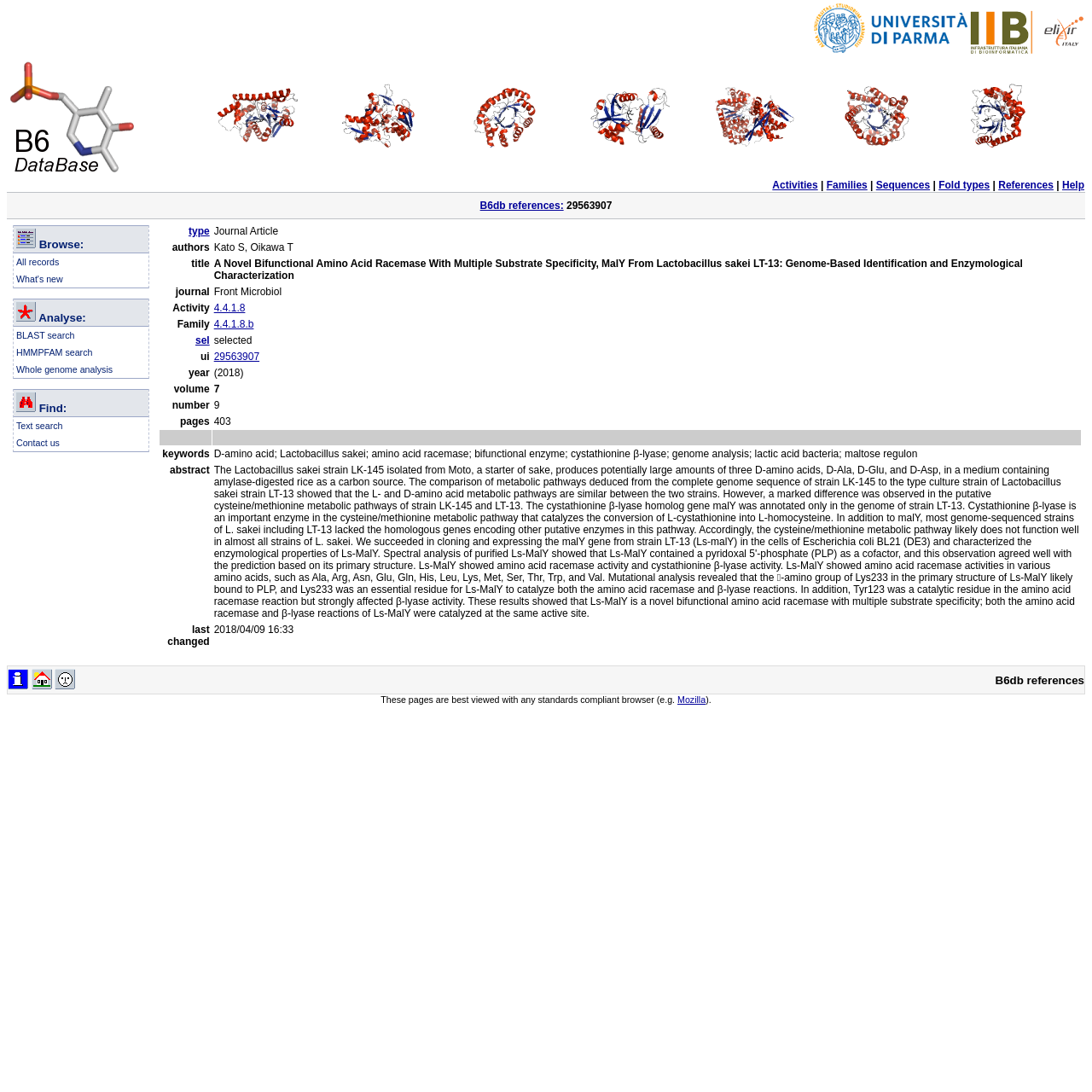Using the provided element description: "29563907", identify the bounding box coordinates. The coordinates should be four floats between 0 and 1 in the order [left, top, right, bottom].

[0.196, 0.321, 0.238, 0.332]